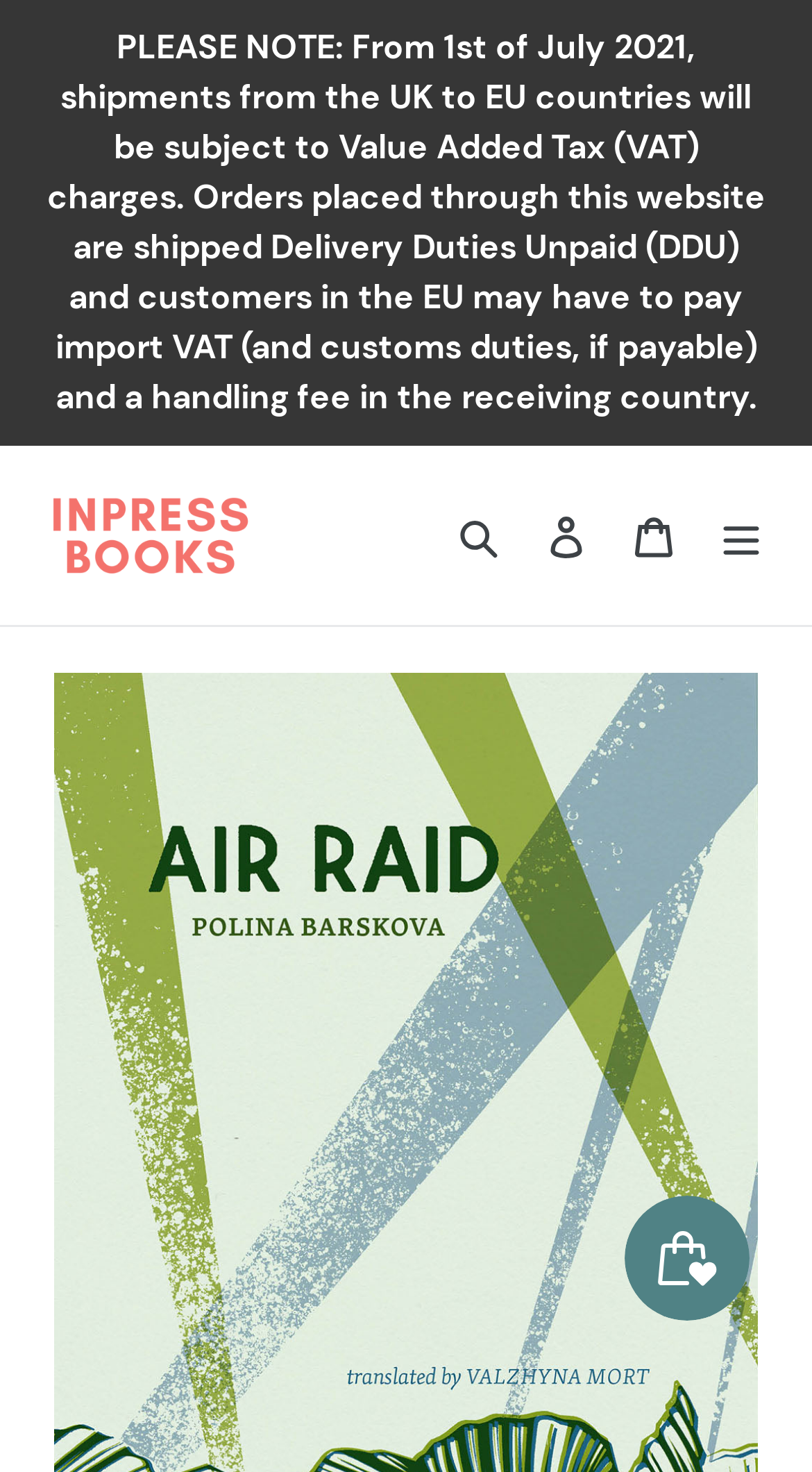Utilize the details in the image to give a detailed response to the question: What is the position of the search button?

The search button is located at the top of the webpage, and its bounding box coordinates are [0.536, 0.333, 0.644, 0.395], which indicates that it is positioned at the top middle of the webpage.